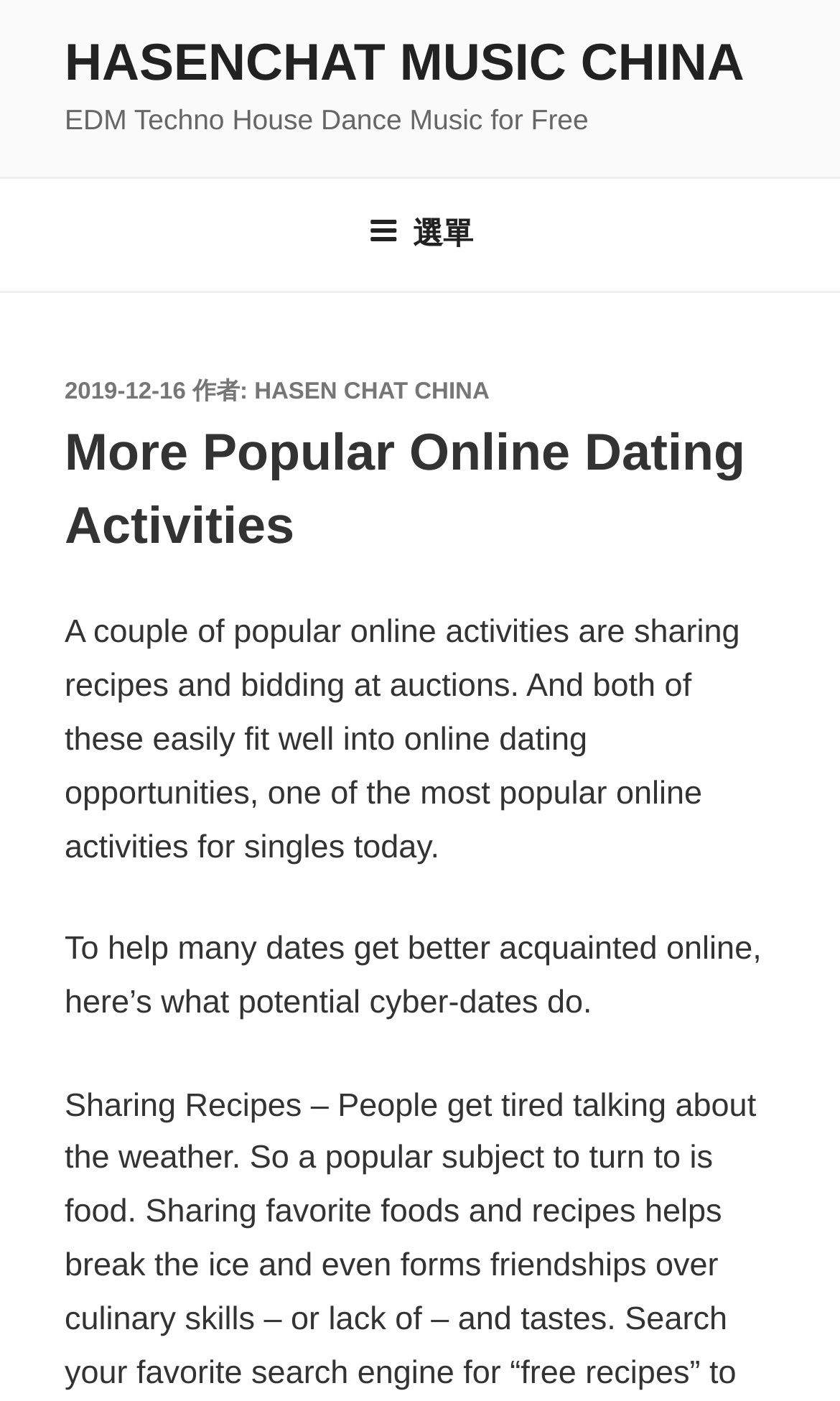Using the details in the image, give a detailed response to the question below:
When was the article published?

The publication date of the article can be found in the header section, where it says '發佈於 2019-12-16'.